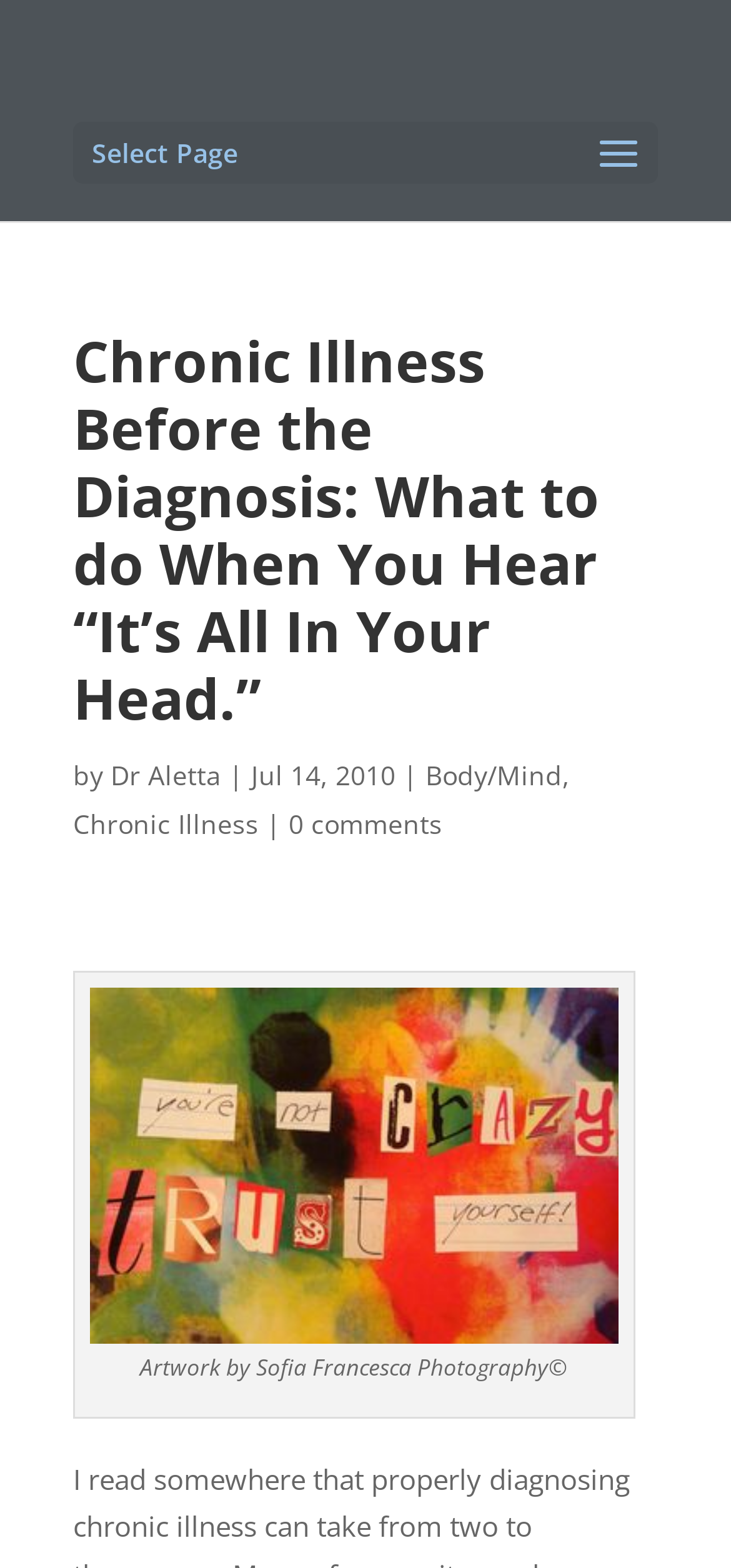Please answer the following question using a single word or phrase: 
Who is the author of the article?

Dr Aletta